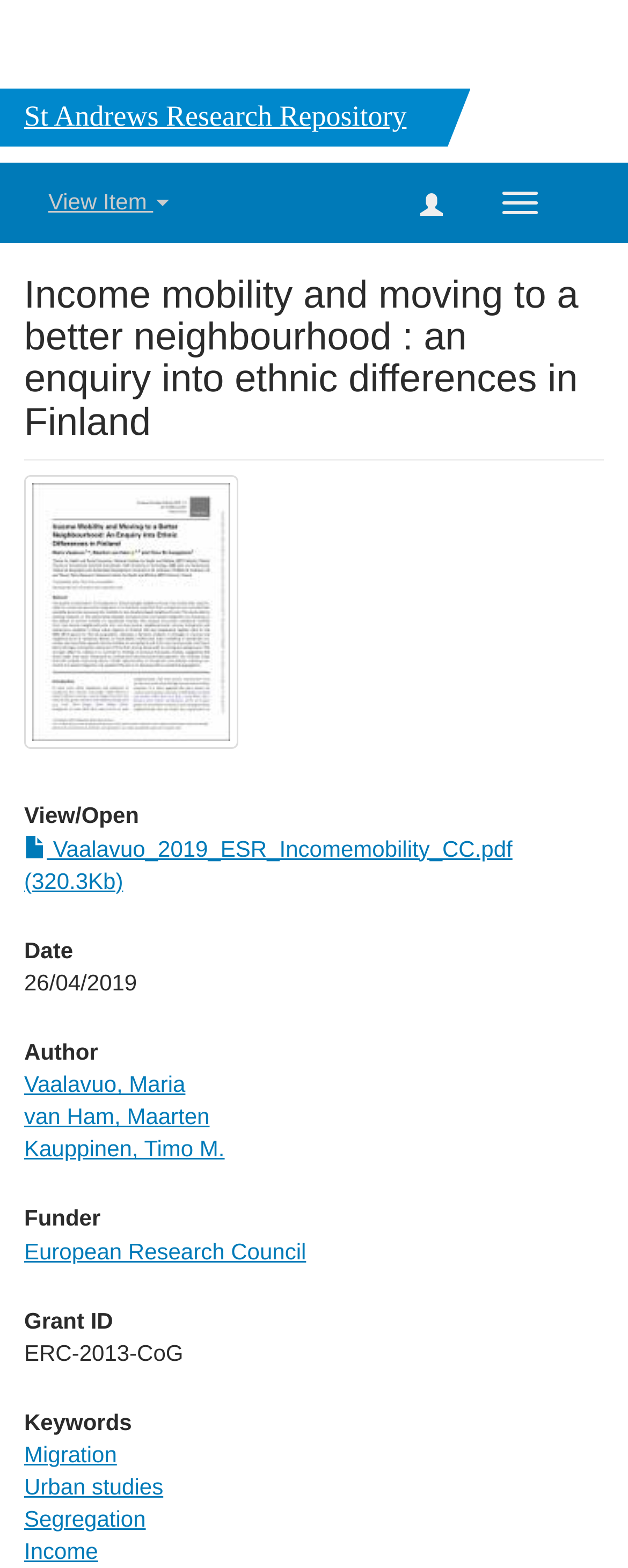Generate a thorough caption that explains the contents of the webpage.

This webpage is about a research paper titled "Income mobility and moving to a better neighbourhood : an enquiry into ethnic differences in Finland". At the top, there is a heading "St Andrews Research Repository". Below it, there are three buttons: "Toggle navigation", "View Item", and an empty button. 

To the right of the "Toggle navigation" button, there is another button with no text. Below the "View Item" button, there is a heading with the same title as the webpage. 

On the left side of the page, there is a thumbnail image. Below the thumbnail, there are several sections. The first section has a heading "View/ Open" and a link to a PDF file. The second section has a heading "Date" and the text "26/04/2019". The third section has a heading "Author" and lists three authors: Maria Vaalavuo, Maarten van Ham, and Timo M. Kauppinen. 

The fourth section has a heading "Funder" and lists the European Research Council. The fifth section has a heading "Grant ID" and the text "ERC-2013-CoG". The last section has a heading "Keywords" and lists four keywords: Migration, Urban studies, Segregation, and Income.